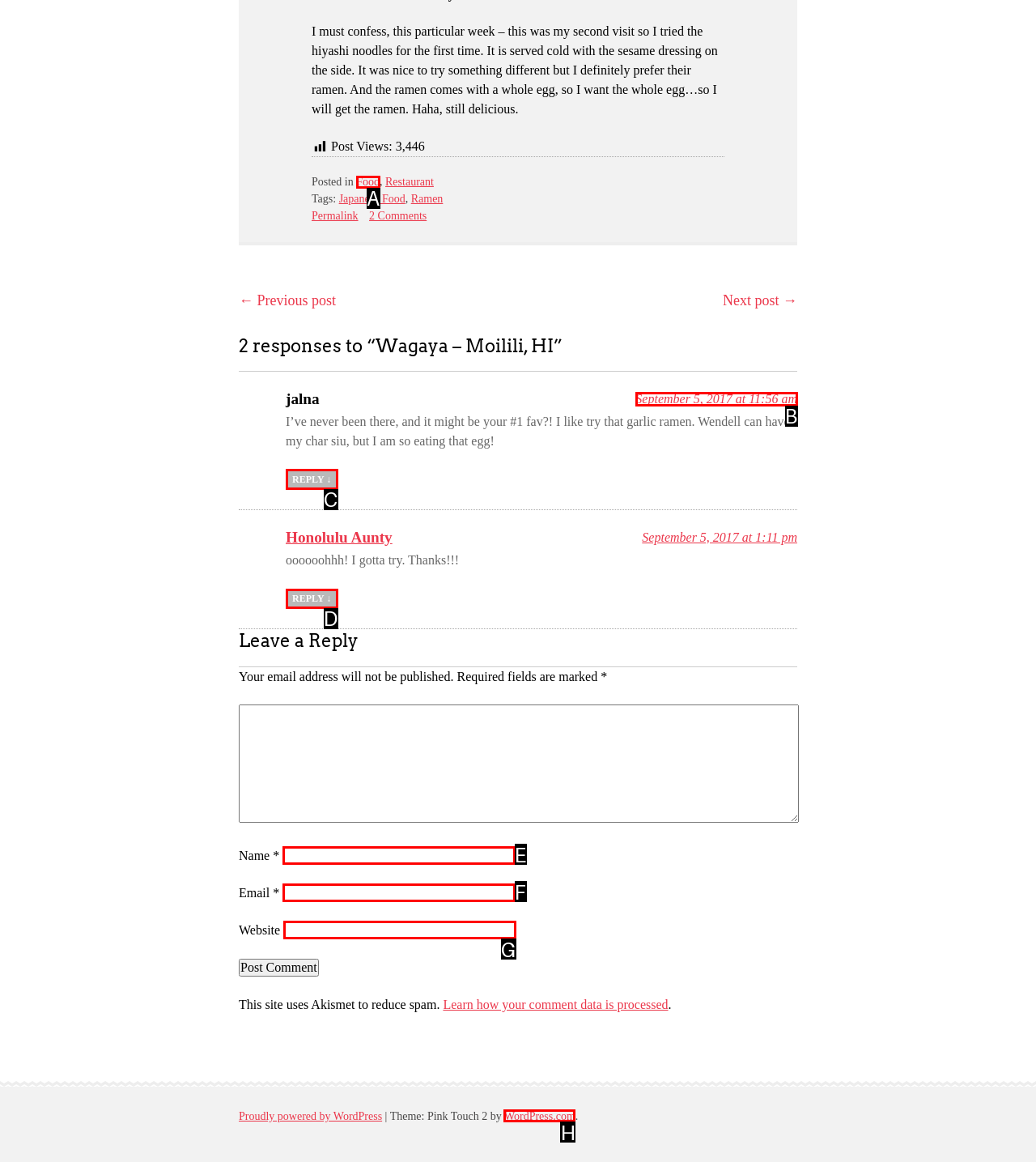Select the letter associated with the UI element you need to click to perform the following action: Reply to jalna
Reply with the correct letter from the options provided.

C